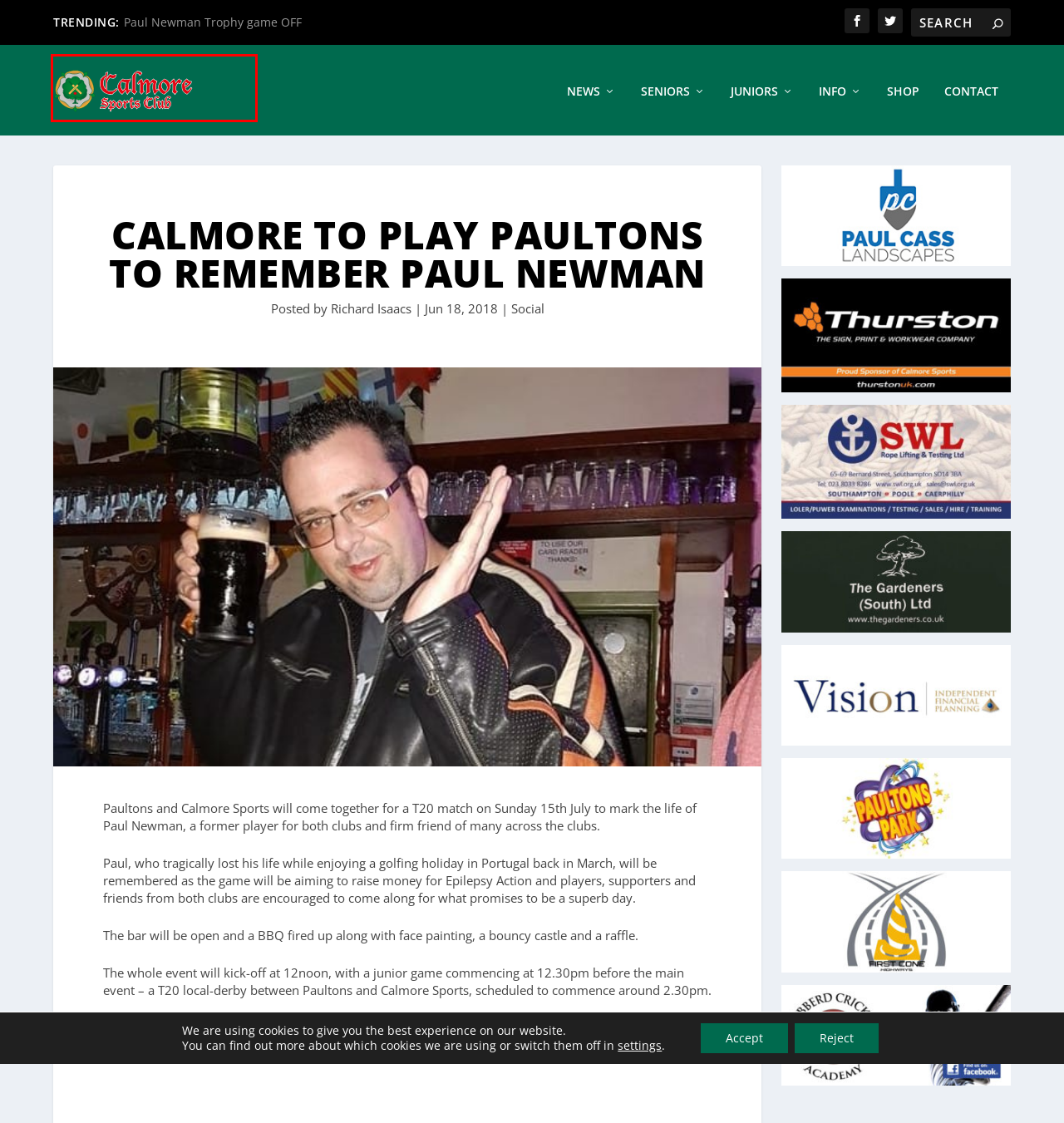Given a webpage screenshot with a red bounding box around a UI element, choose the webpage description that best matches the new webpage after clicking the element within the bounding box. Here are the candidates:
A. Club Details | Calmore Sports Club
B. Club TropiCalmore is back! | Calmore Sports Club
C. Hire The Clubhouse | Calmore Sports Club
D. JOIN THE NEW CALMORE SPORTS 100 CLUB | Calmore Sports Club
E. Contact Us | Calmore Sports Club
F. Welcome to the Calmore Sports CC Shop!
G. Calmore Sports Club | Cricket Club playing in the Southern Premier League
H. Tables | Calmore Sports Club

G